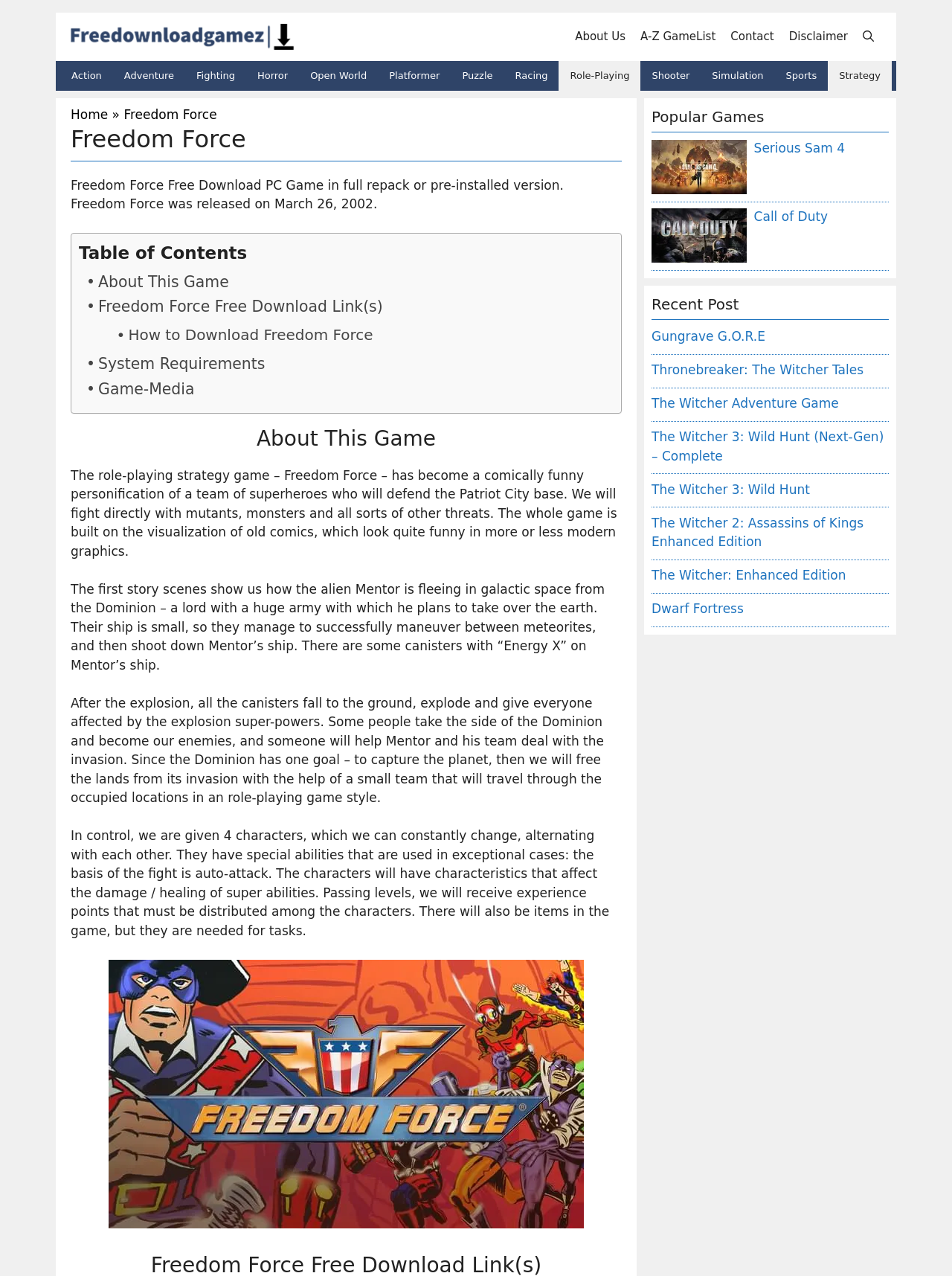Kindly determine the bounding box coordinates for the area that needs to be clicked to execute this instruction: "Read about the game 'Freedom Force'".

[0.074, 0.098, 0.653, 0.126]